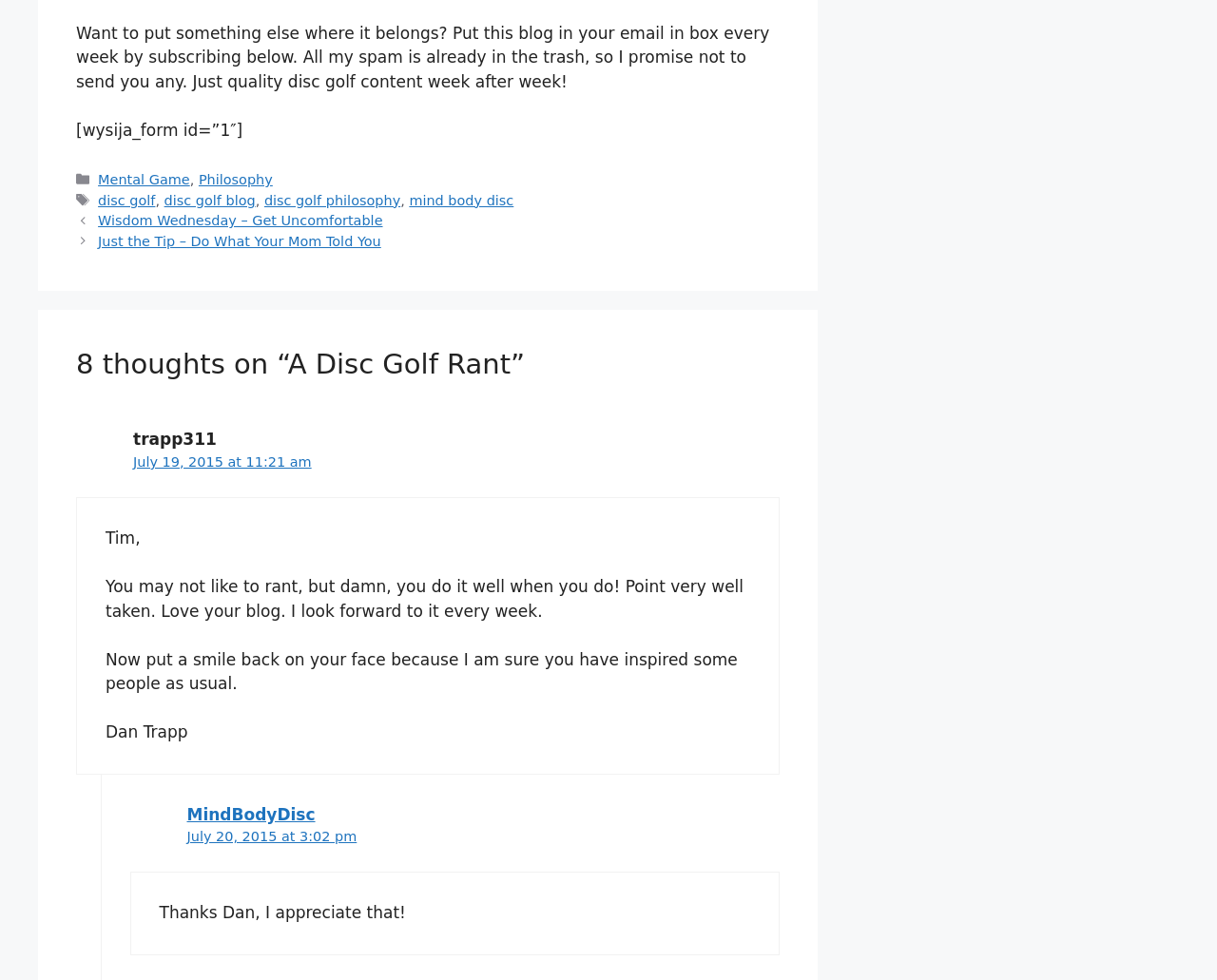Please reply to the following question using a single word or phrase: 
What is the author's promise to subscribers?

No spam